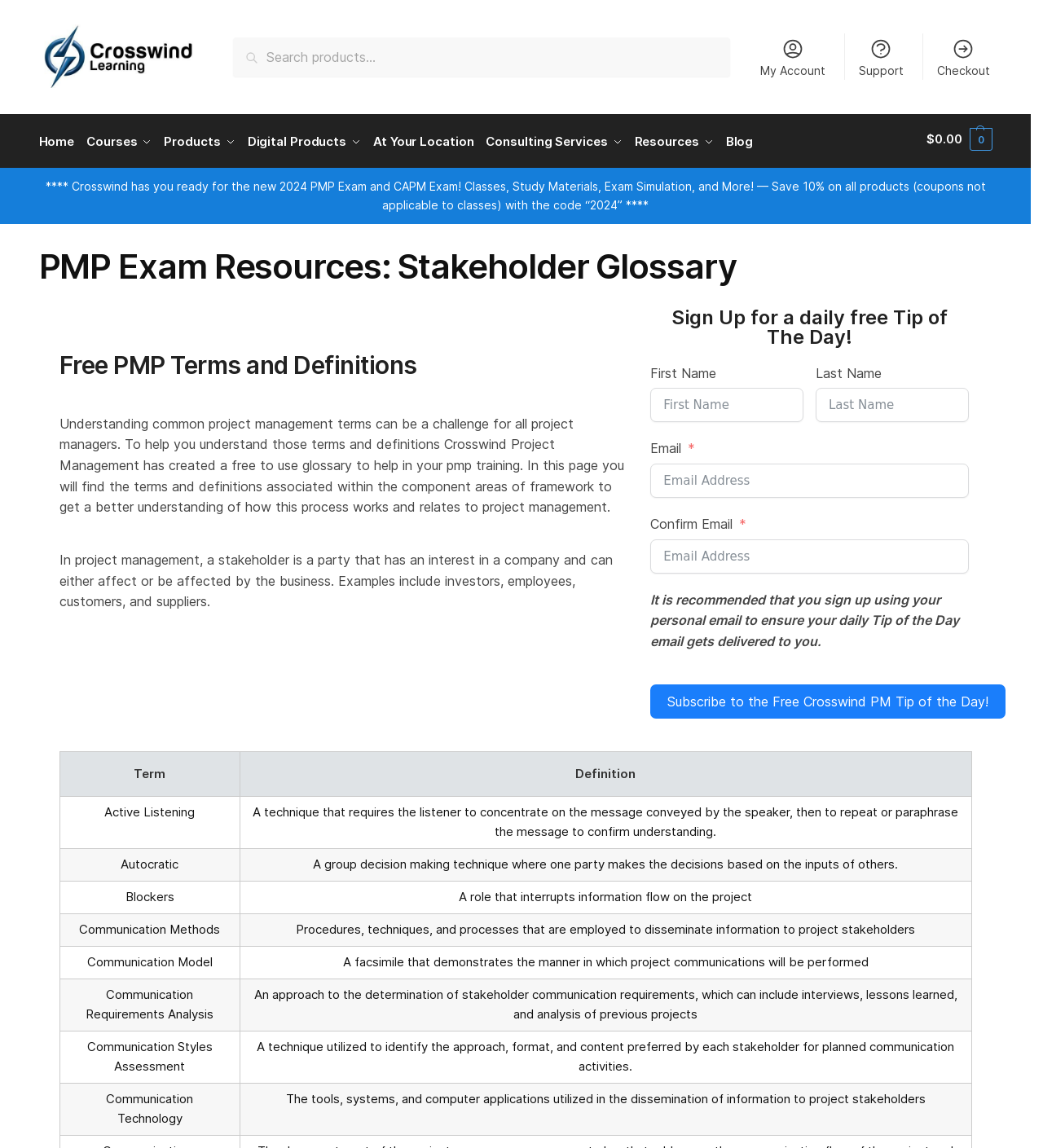Determine the coordinates of the bounding box that should be clicked to complete the instruction: "Sign up for a daily free Tip of the Day". The coordinates should be represented by four float numbers between 0 and 1: [left, top, right, bottom].

[0.624, 0.592, 0.964, 0.622]